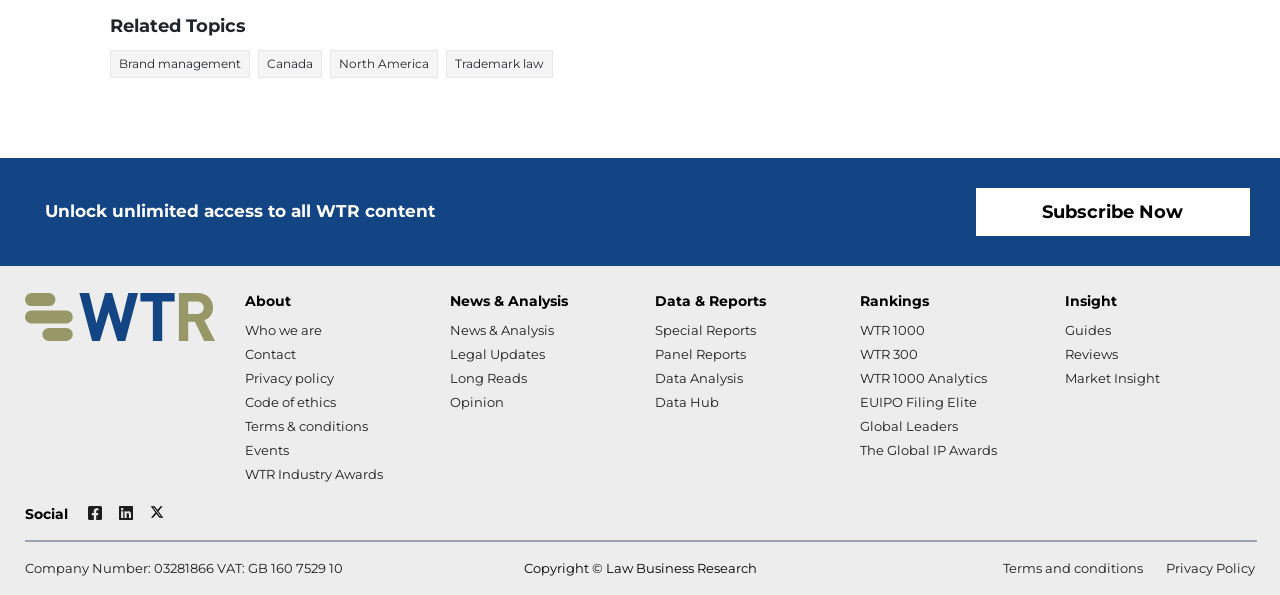Extract the bounding box coordinates for the UI element described as: "The Global IP Awards".

[0.672, 0.742, 0.779, 0.769]